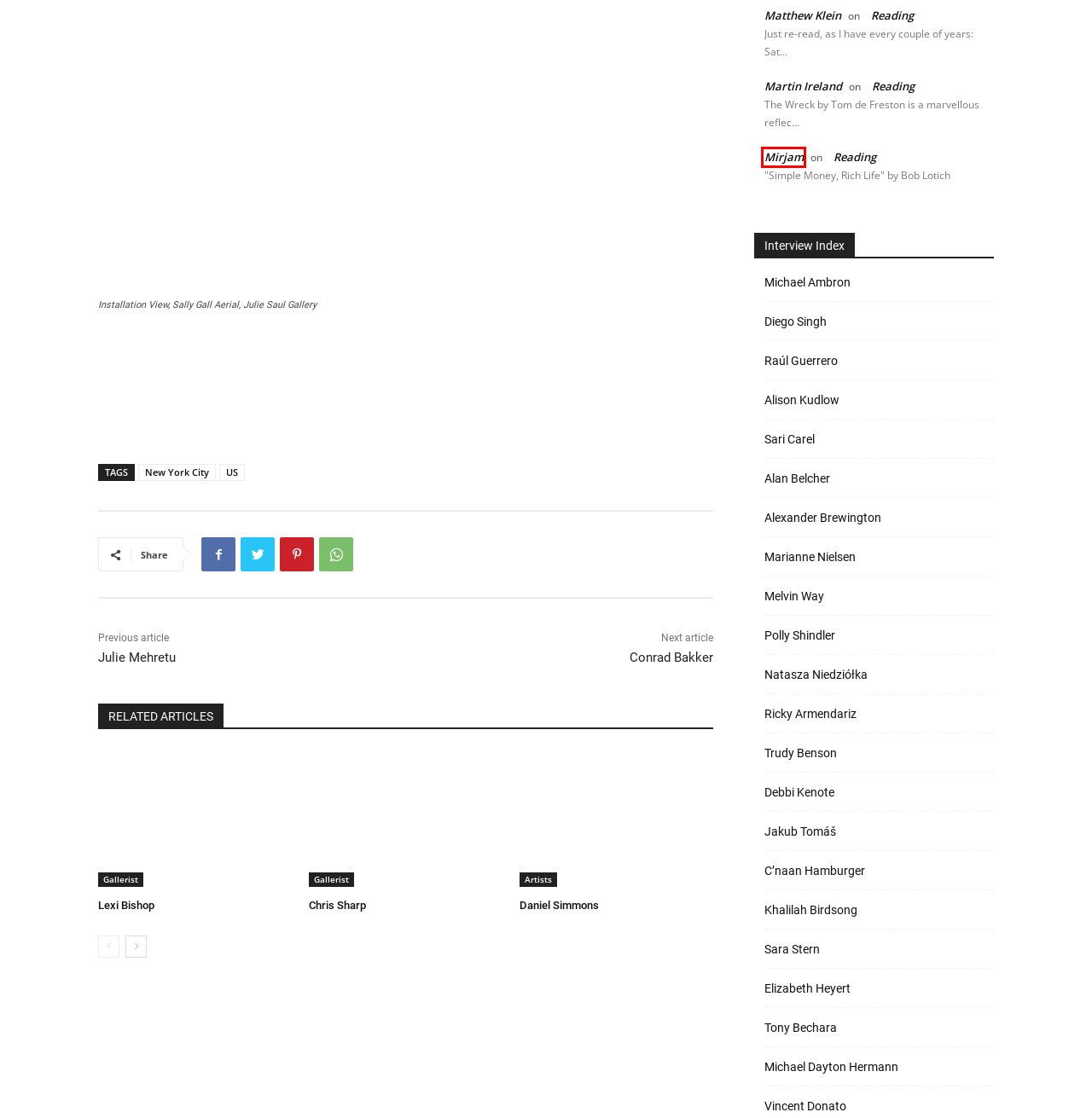Look at the screenshot of a webpage where a red bounding box surrounds a UI element. Your task is to select the best-matching webpage description for the new webpage after you click the element within the bounding box. The available options are:
A. Jakub Tomáš | Interviews from Yale University Radio   WYBCX
B. Ricky Armendariz | Interviews from Yale University Radio   WYBCX
C. Polly Shindler | Interviews from Yale University Radio   WYBCX
D. Elizabeth Heyert | Interviews from Yale University Radio   WYBCX
E. Conrad Bakker | Interviews from Yale University Radio   WYBCX
F. Tony Bechara | Interviews from Yale University Radio   WYBCX
G. Artist ◉ Founder ◉ Mentor ◉ Humanitarian in Berlin
H. Daniel Simmons | Interviews from Yale University Radio   WYBCX

G